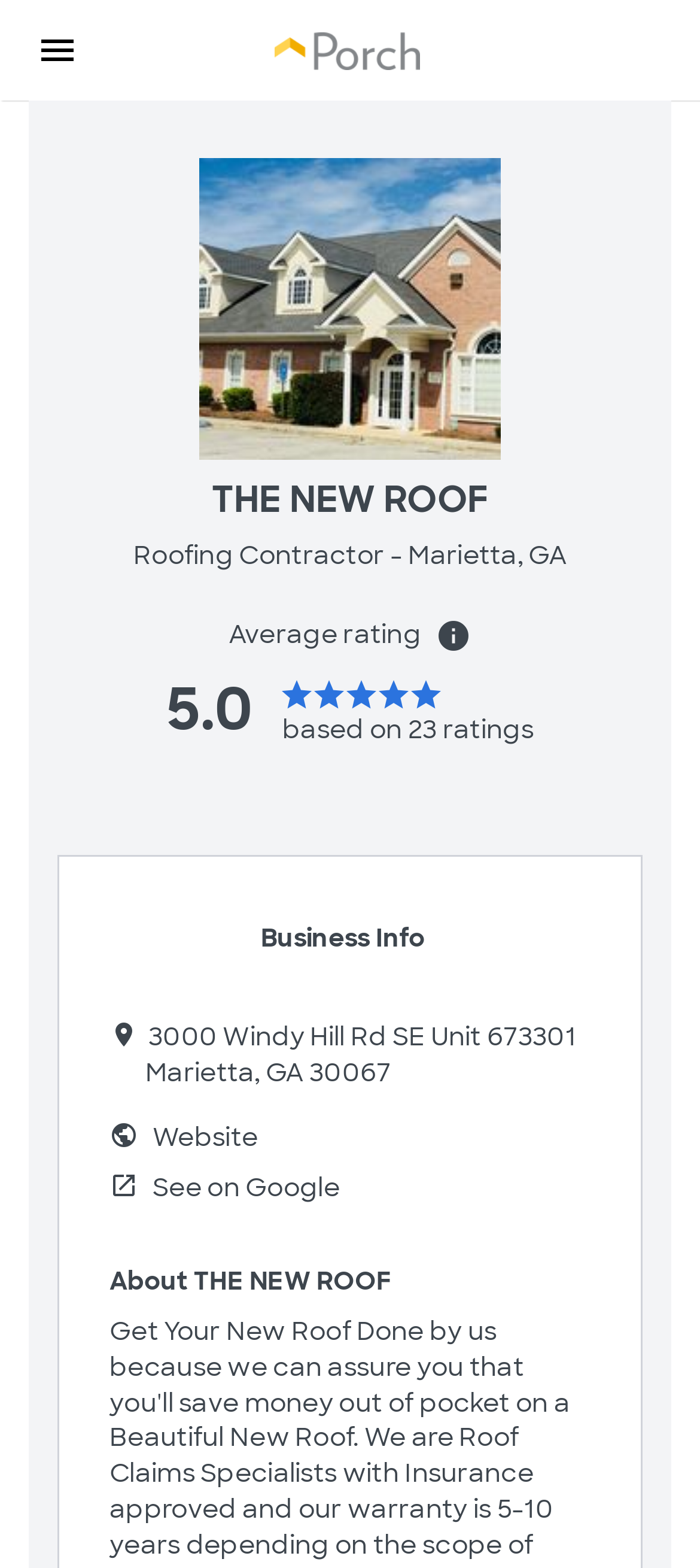What is the rating of THE NEW ROOF?
Based on the image, provide your answer in one word or phrase.

5.0